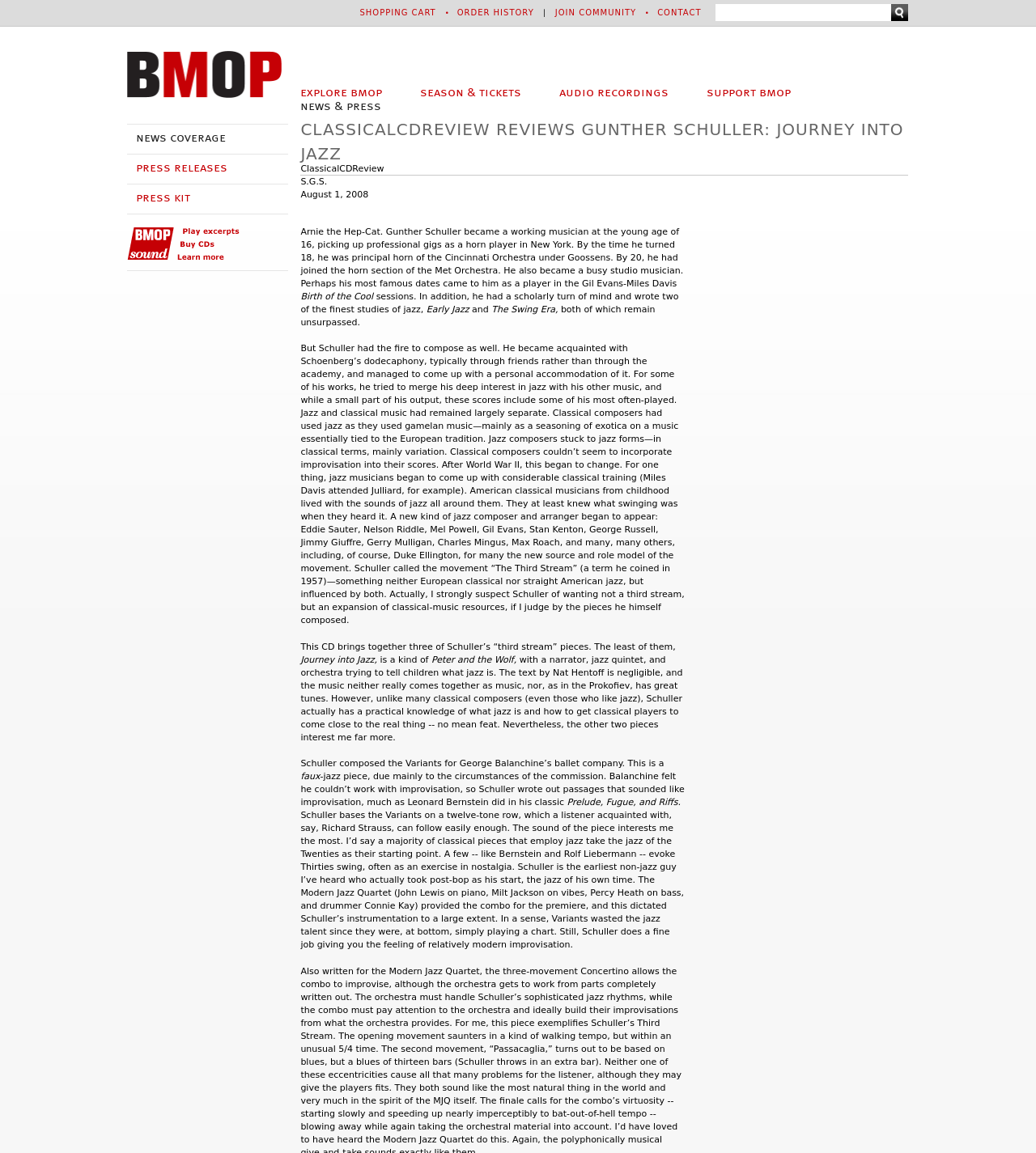Find the bounding box of the UI element described as: "aria-label="Back to home"". The bounding box coordinates should be given as four float values between 0 and 1, i.e., [left, top, right, bottom].

None